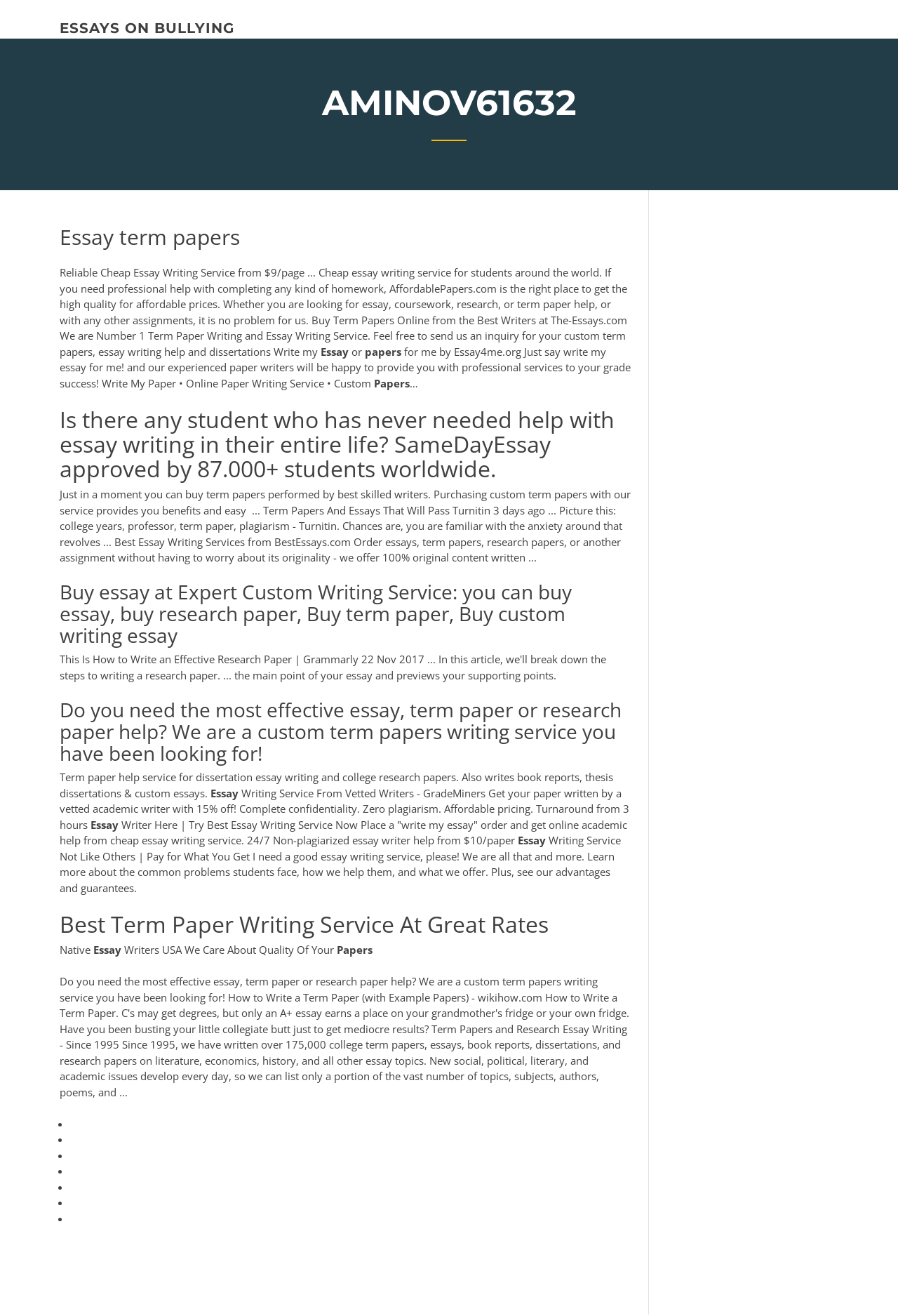Please give a succinct answer to the question in one word or phrase:
What is the benefit of using the essay writing service mentioned in the first static text element?

High quality for affordable prices